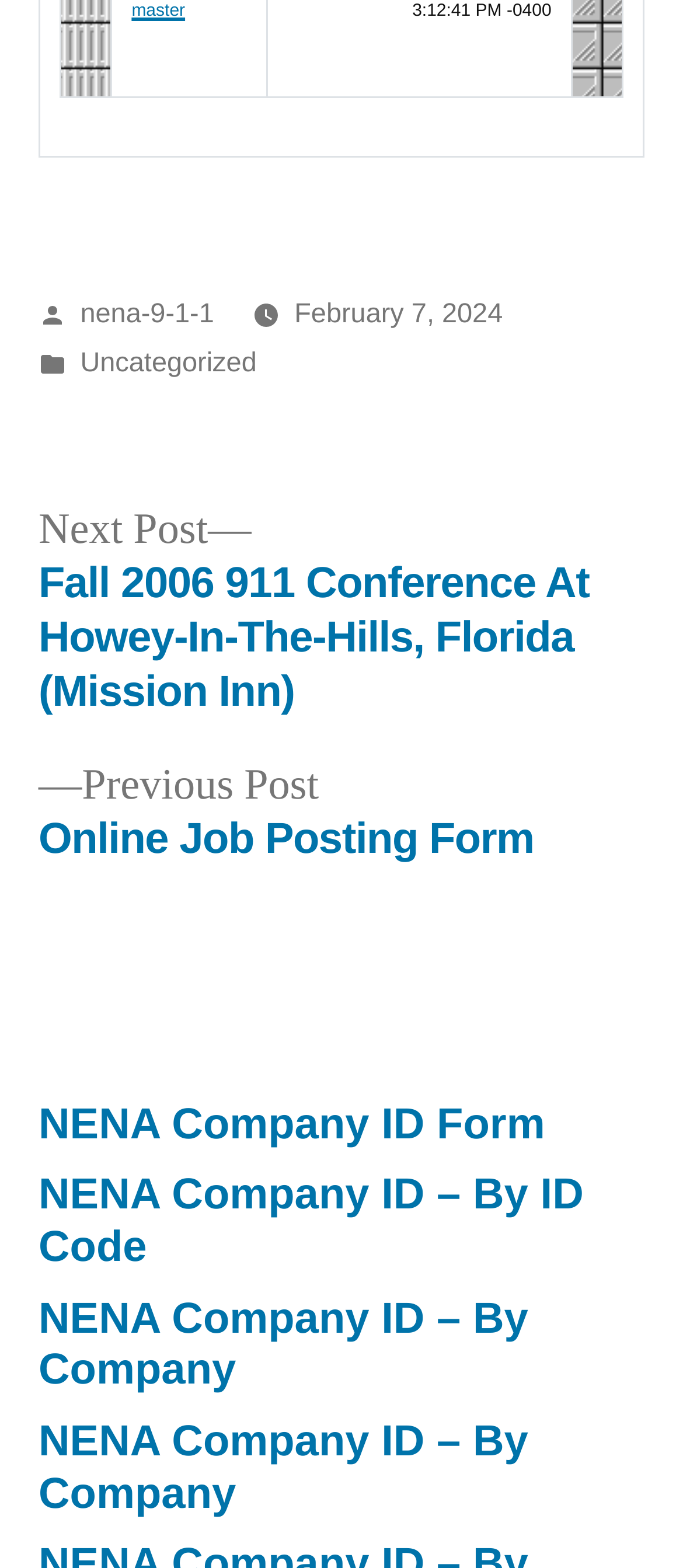Please provide a detailed answer to the question below by examining the image:
How many links are in the footer?

I counted the number of link elements in the footer section, which are 'nena-9-1-1', 'February 7, 2024', 'Uncategorized', and found a total of 5 links.